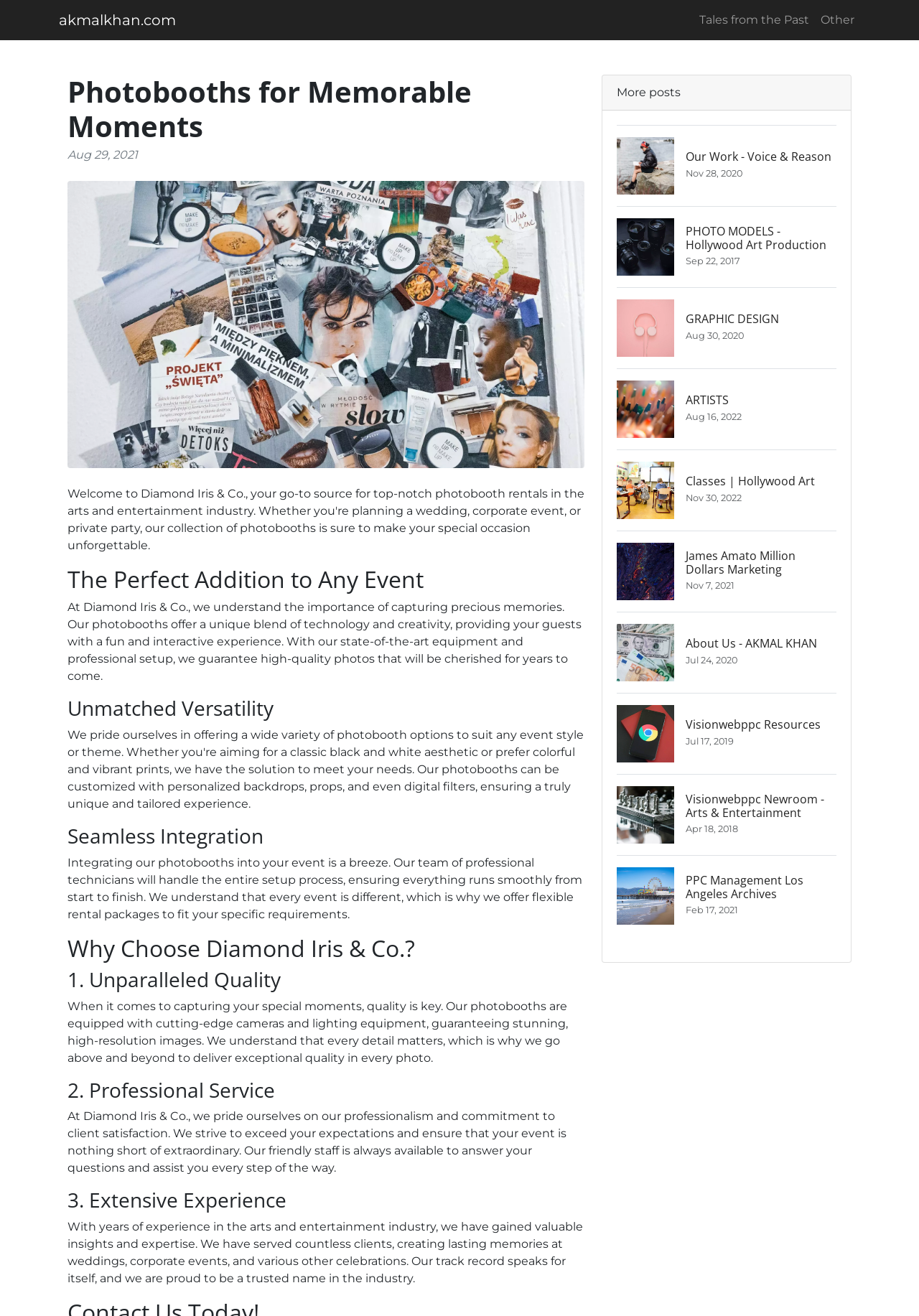Using the webpage screenshot, find the UI element described by Tales from the Past. Provide the bounding box coordinates in the format (top-left x, top-left y, bottom-right x, bottom-right y), ensuring all values are floating point numbers between 0 and 1.

[0.755, 0.004, 0.887, 0.026]